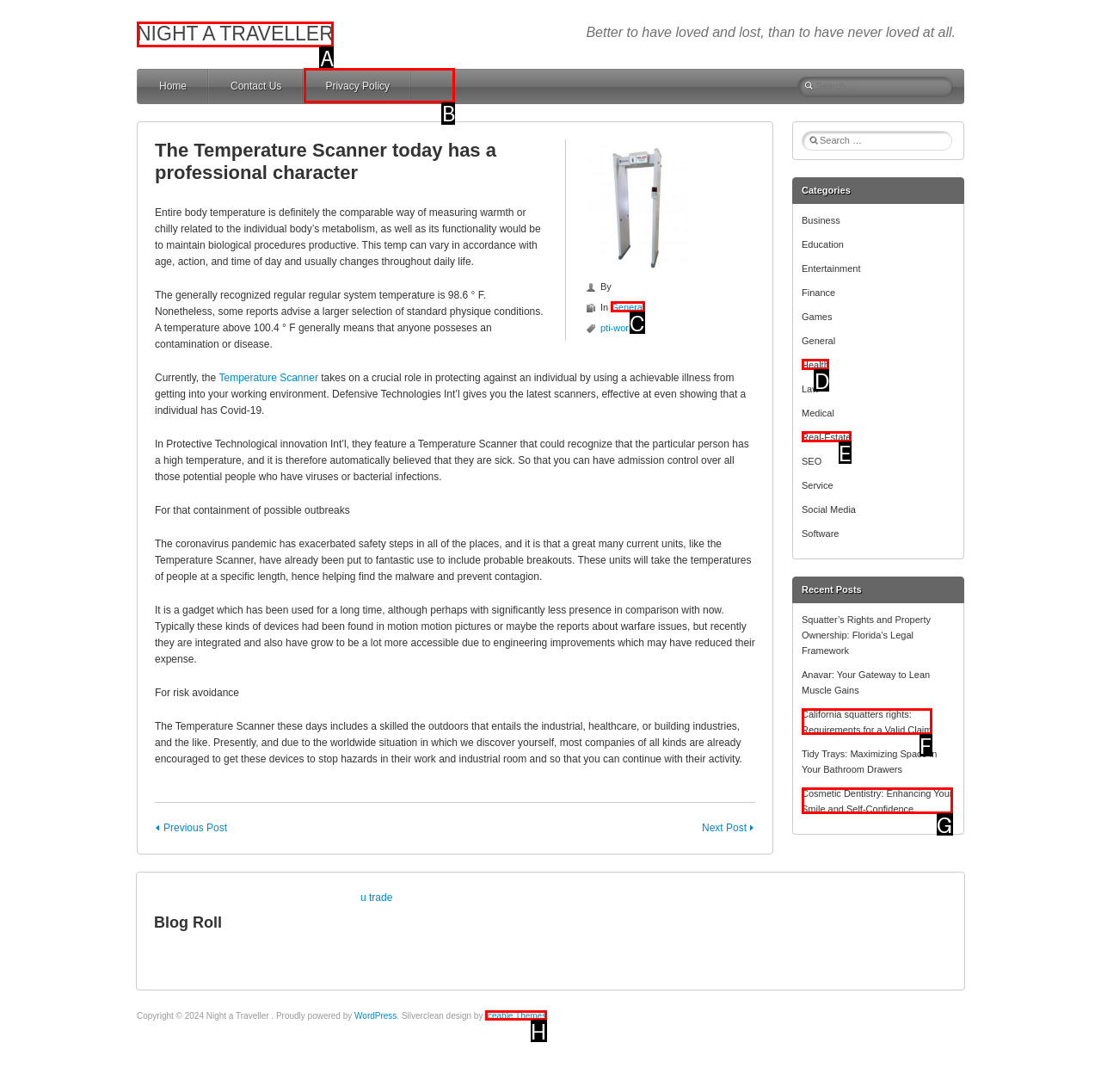Select the HTML element that needs to be clicked to perform the task: Read the Privacy Policy. Reply with the letter of the chosen option.

B